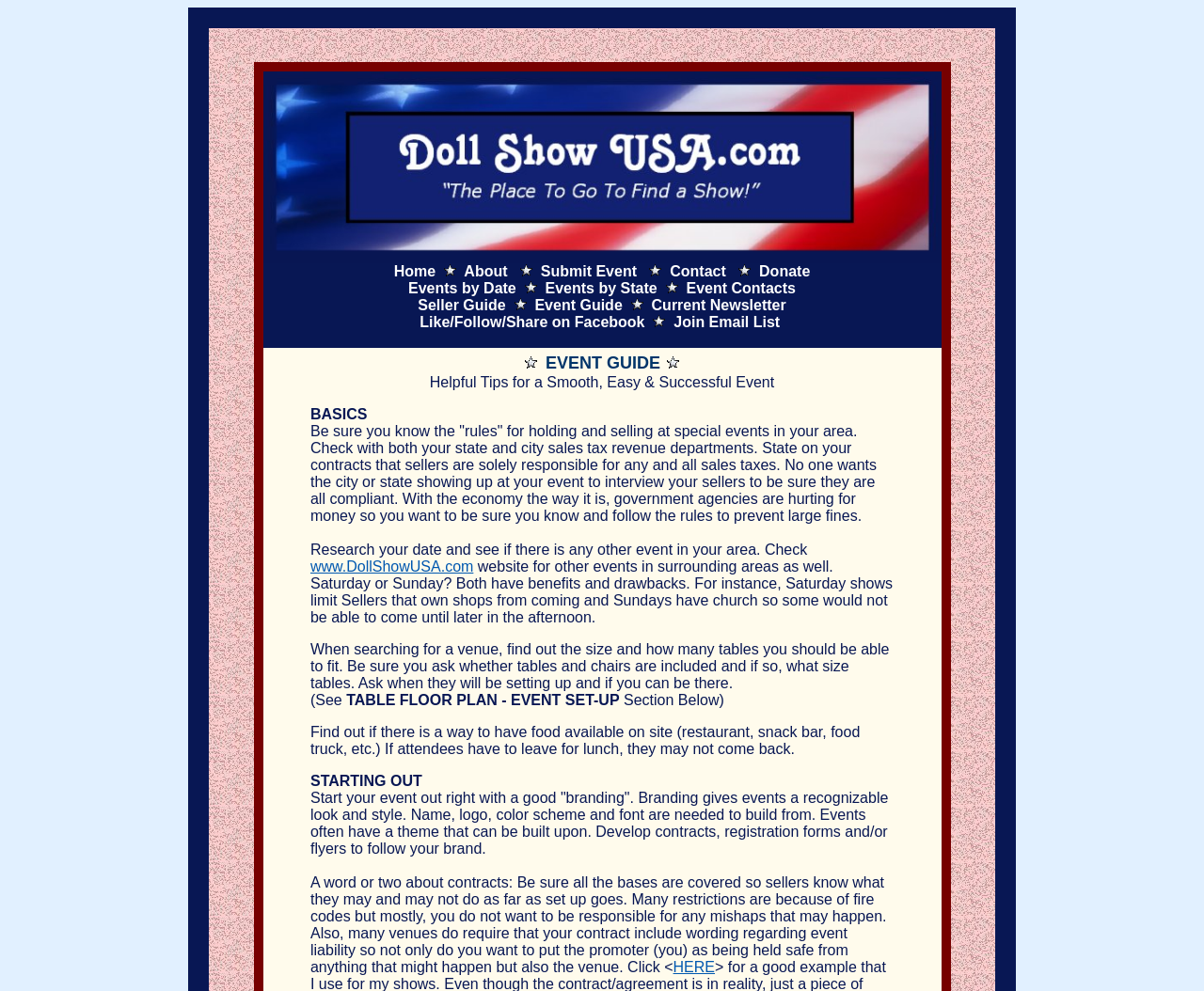Please answer the following question using a single word or phrase: 
What is the purpose of this webpage?

Doll show event guide